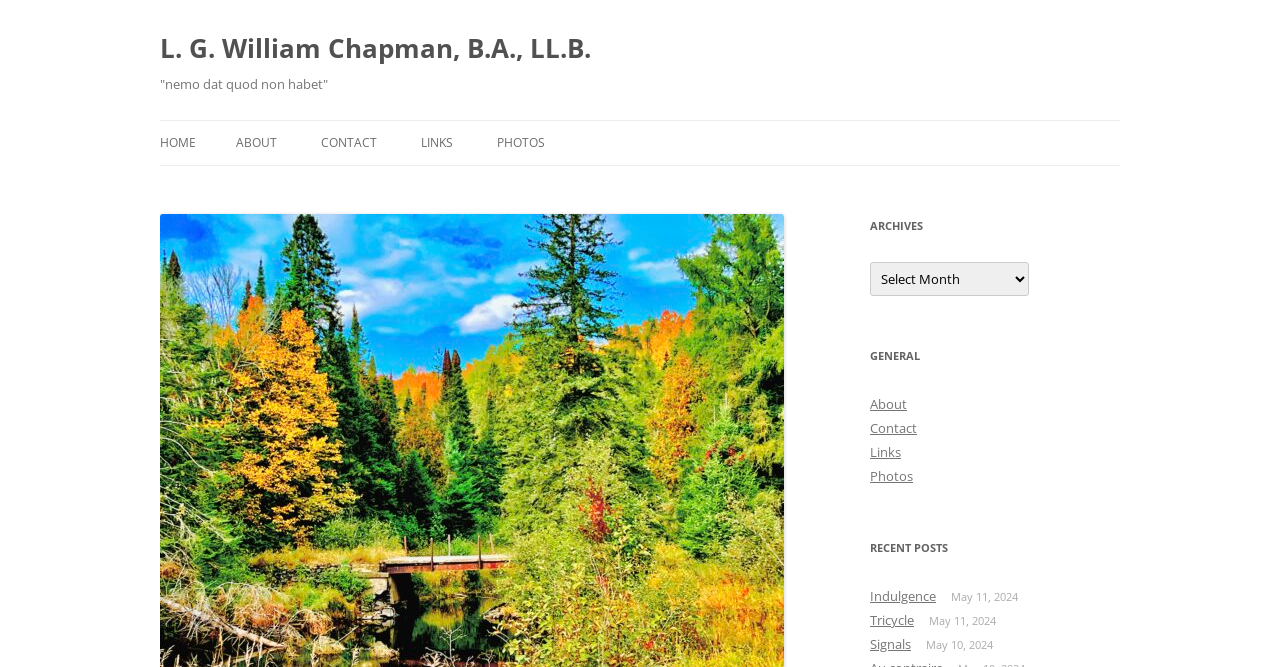Provide the bounding box coordinates of the HTML element this sentence describes: "Photos".

[0.388, 0.181, 0.426, 0.248]